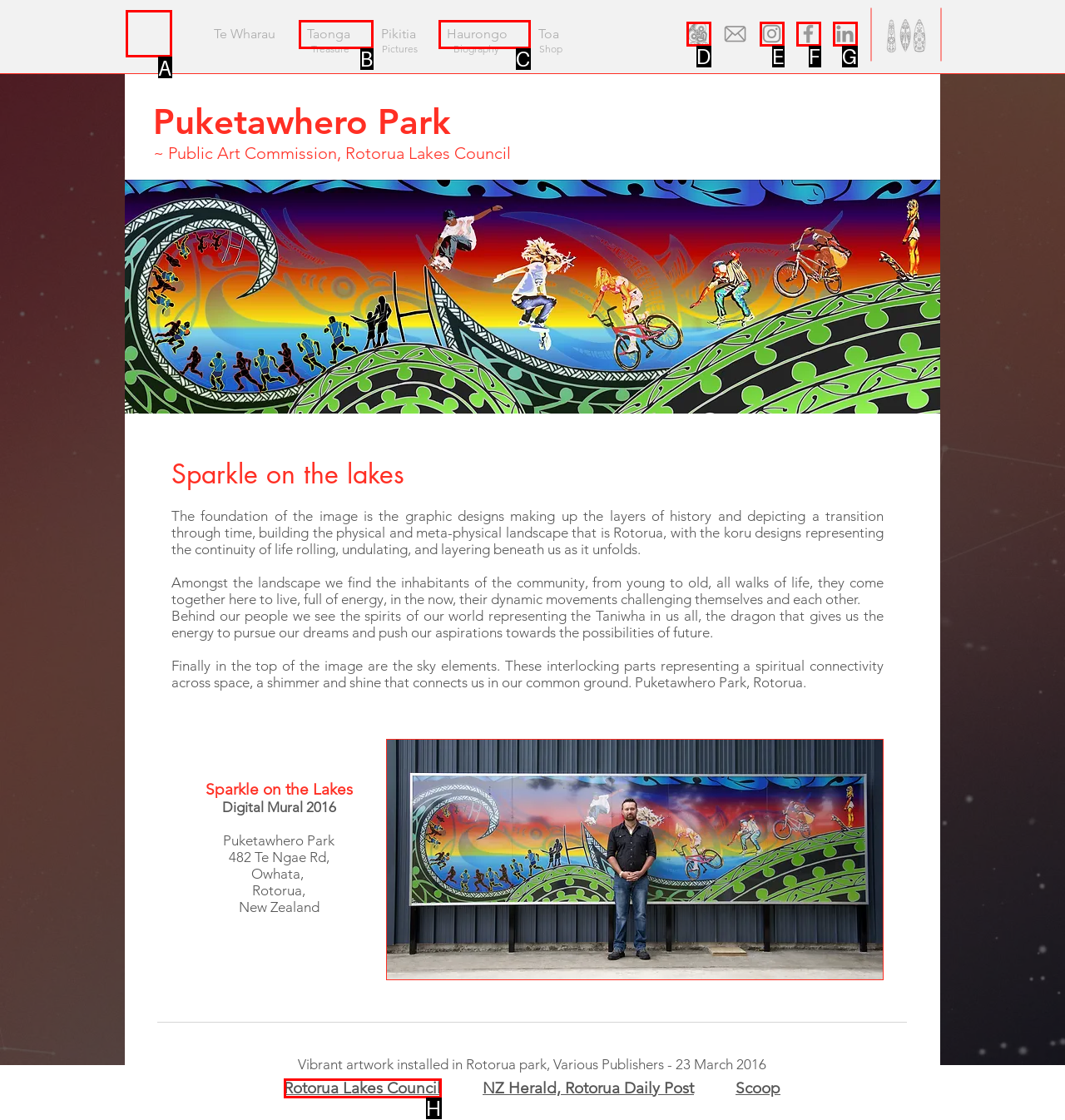Please indicate which HTML element should be clicked to fulfill the following task: Click on the 'Joe Te Wharau Art & Design' link. Provide the letter of the selected option.

A